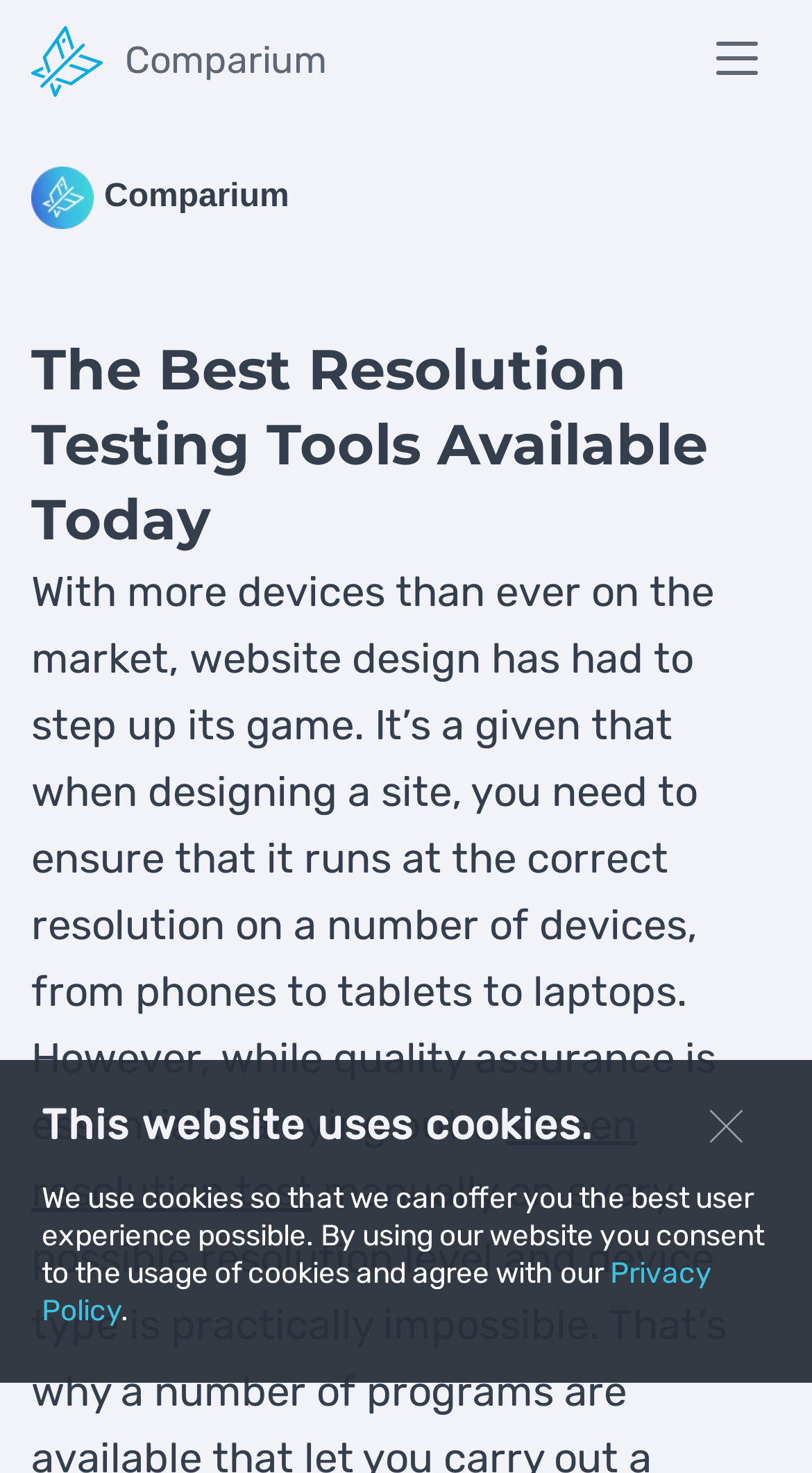Please determine the bounding box coordinates for the UI element described as: "Comparium".

[0.038, 0.0, 0.403, 0.074]